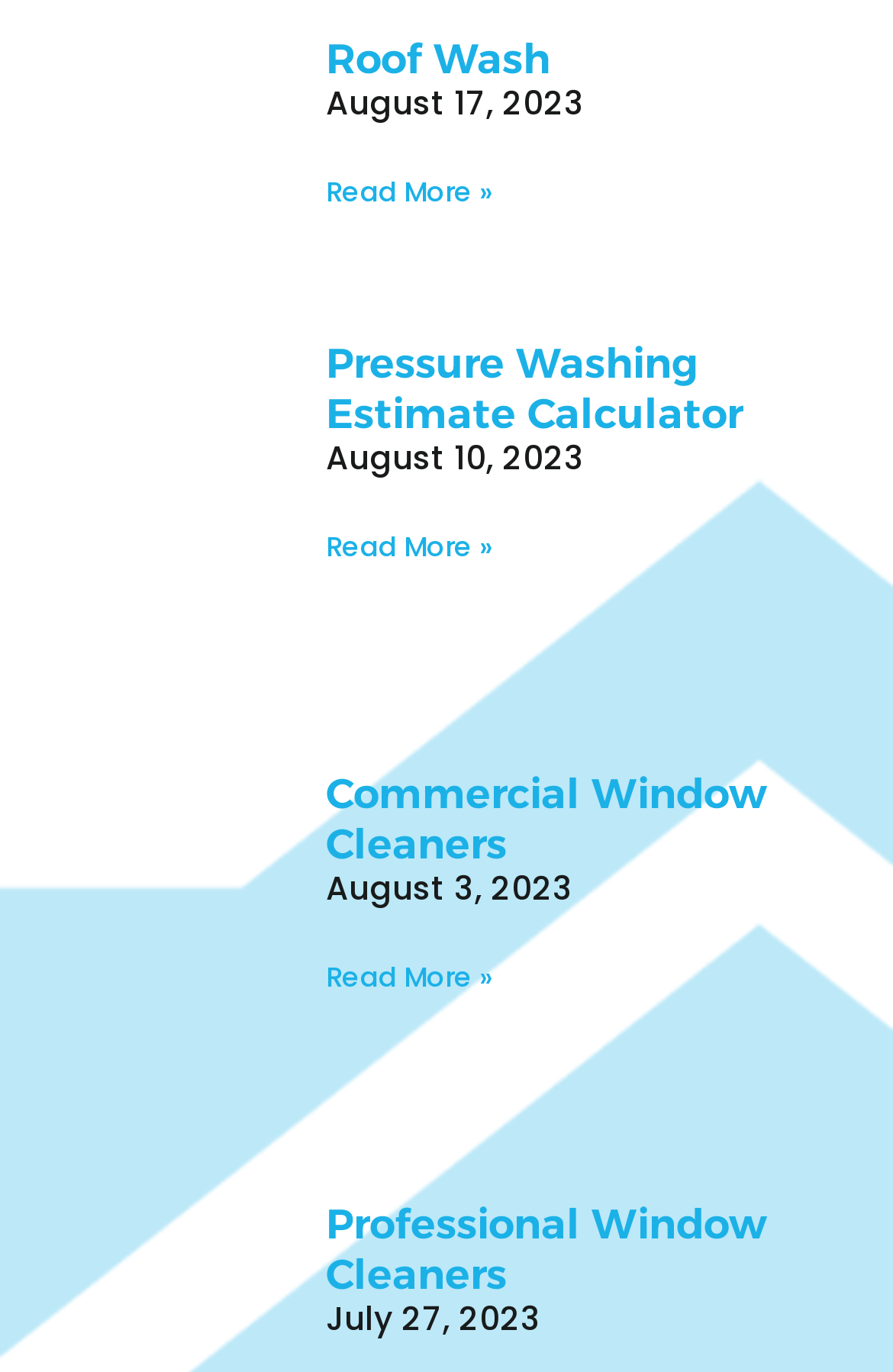Determine the bounding box coordinates for the HTML element mentioned in the following description: "parent_node: Pressure Washing Estimate Calculator". The coordinates should be a list of four floats ranging from 0 to 1, represented as [left, top, right, bottom].

[0.074, 0.237, 0.296, 0.521]